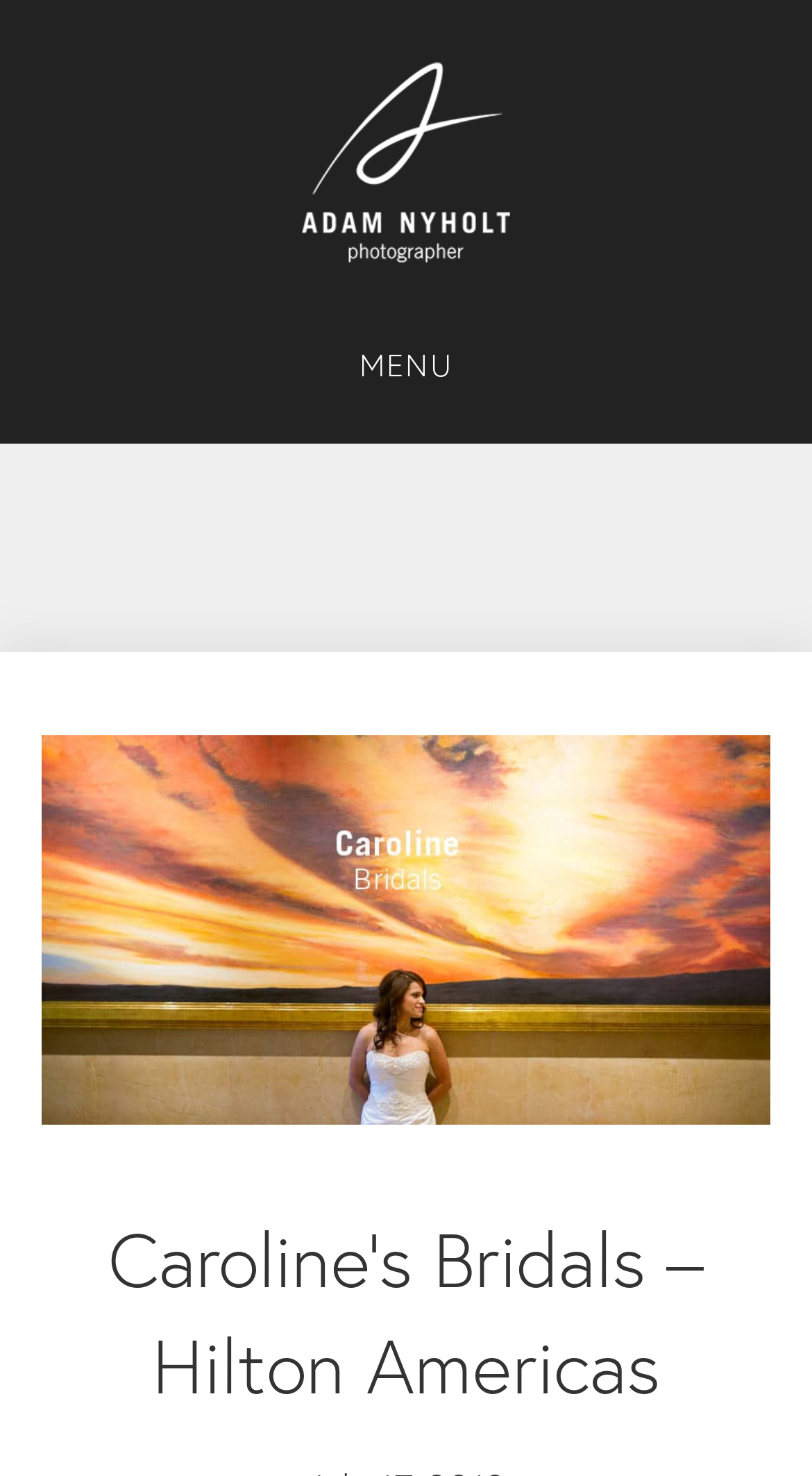Extract the bounding box coordinates for the described element: "Staff". The coordinates should be represented as four float numbers between 0 and 1: [left, top, right, bottom].

None